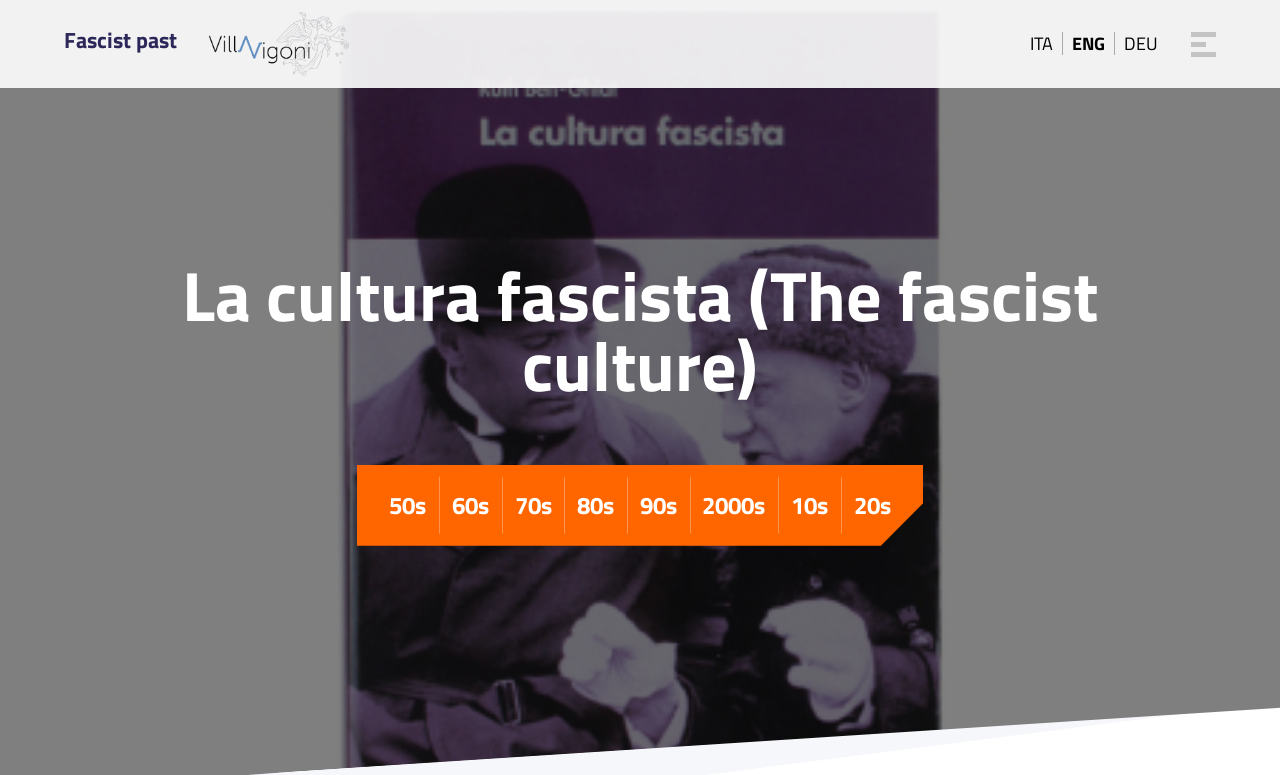Please identify the coordinates of the bounding box that should be clicked to fulfill this instruction: "Click the 'Tools' link".

None